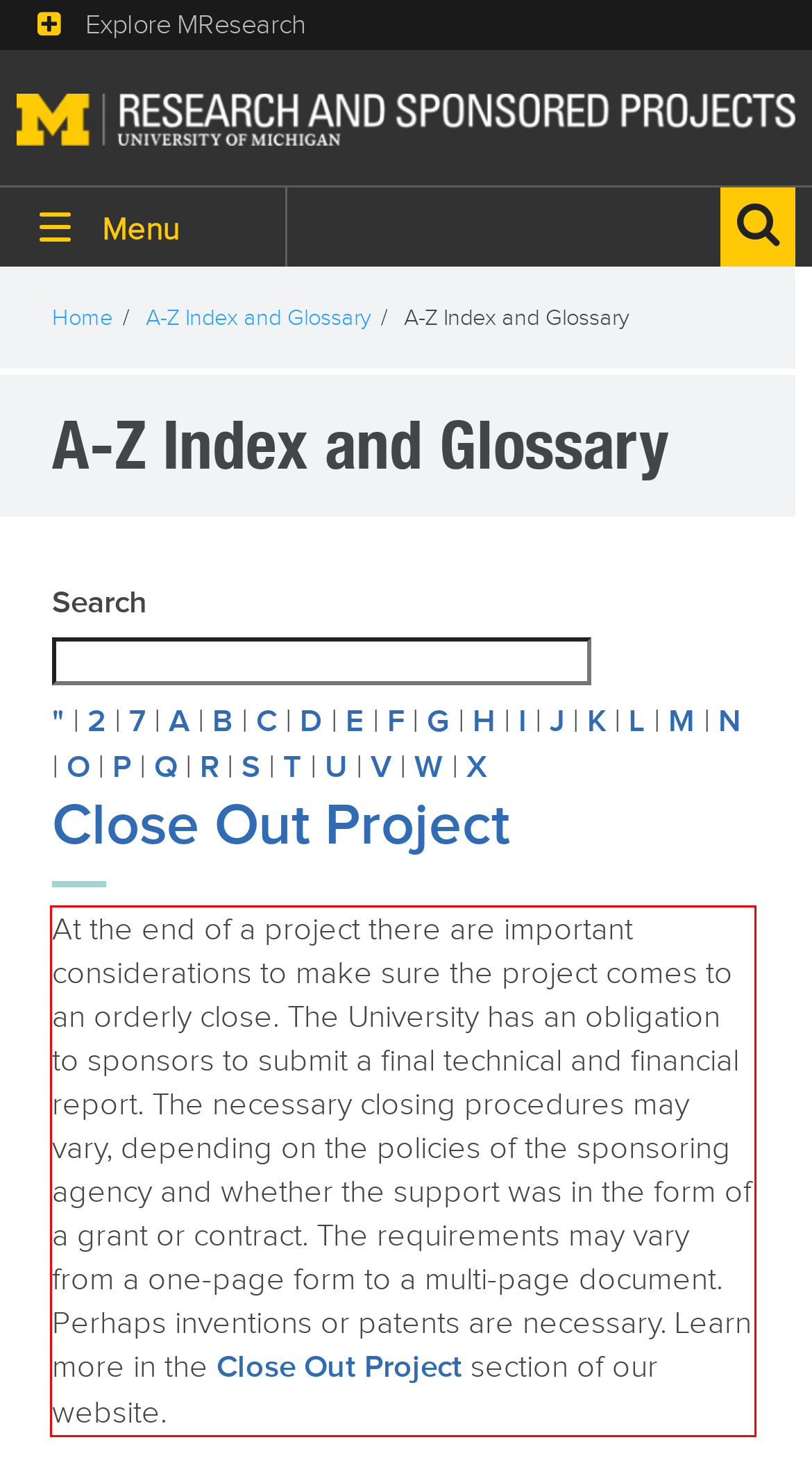The screenshot you have been given contains a UI element surrounded by a red rectangle. Use OCR to read and extract the text inside this red rectangle.

At the end of a project there are important considerations to make sure the project comes to an orderly close. The University has an obligation to sponsors to submit a final technical and financial report. The necessary closing procedures may vary, depending on the policies of the sponsoring agency and whether the support was in the form of a grant or contract. The requirements may vary from a one-page form to a multi-page document. Perhaps inventions or patents are necessary. Learn more in the Close Out Project section of our website.